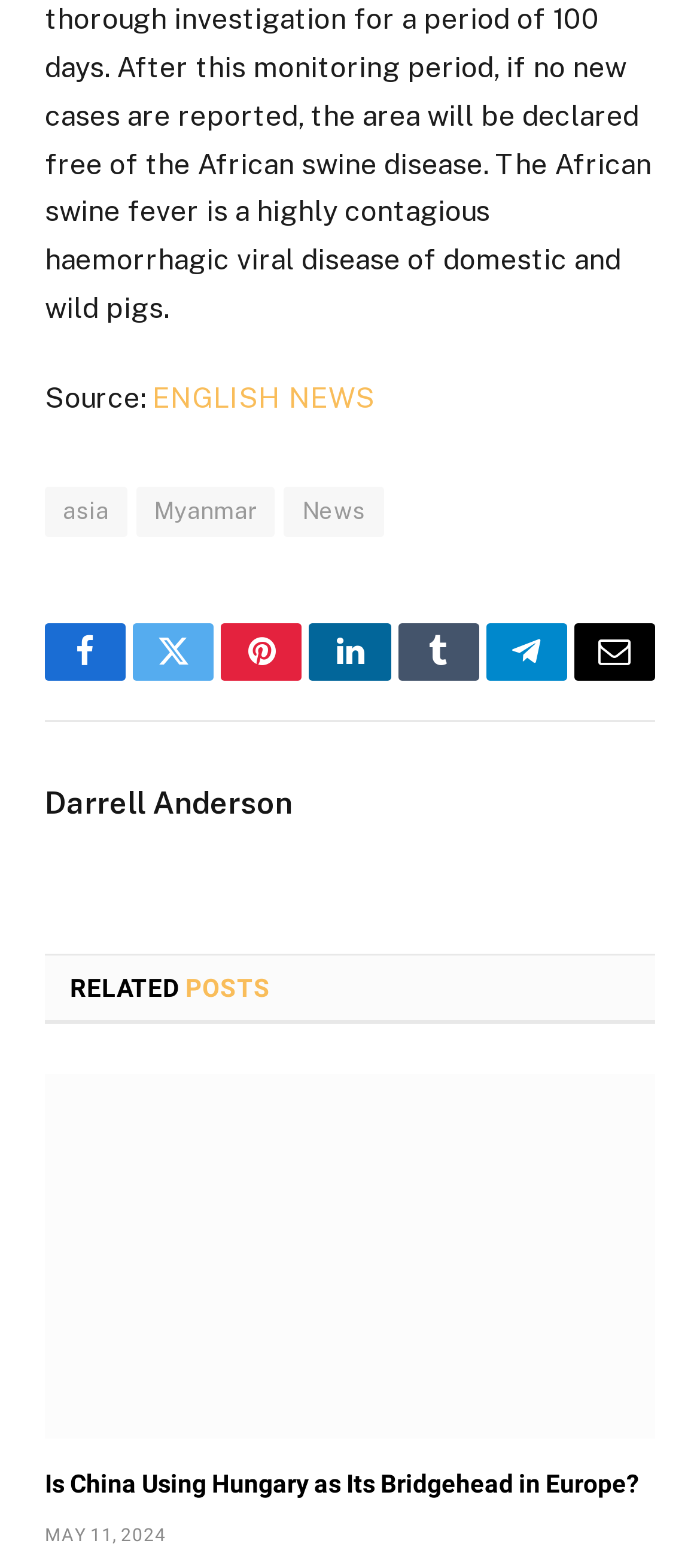Answer the question with a single word or phrase: 
How many social media links are available?

6